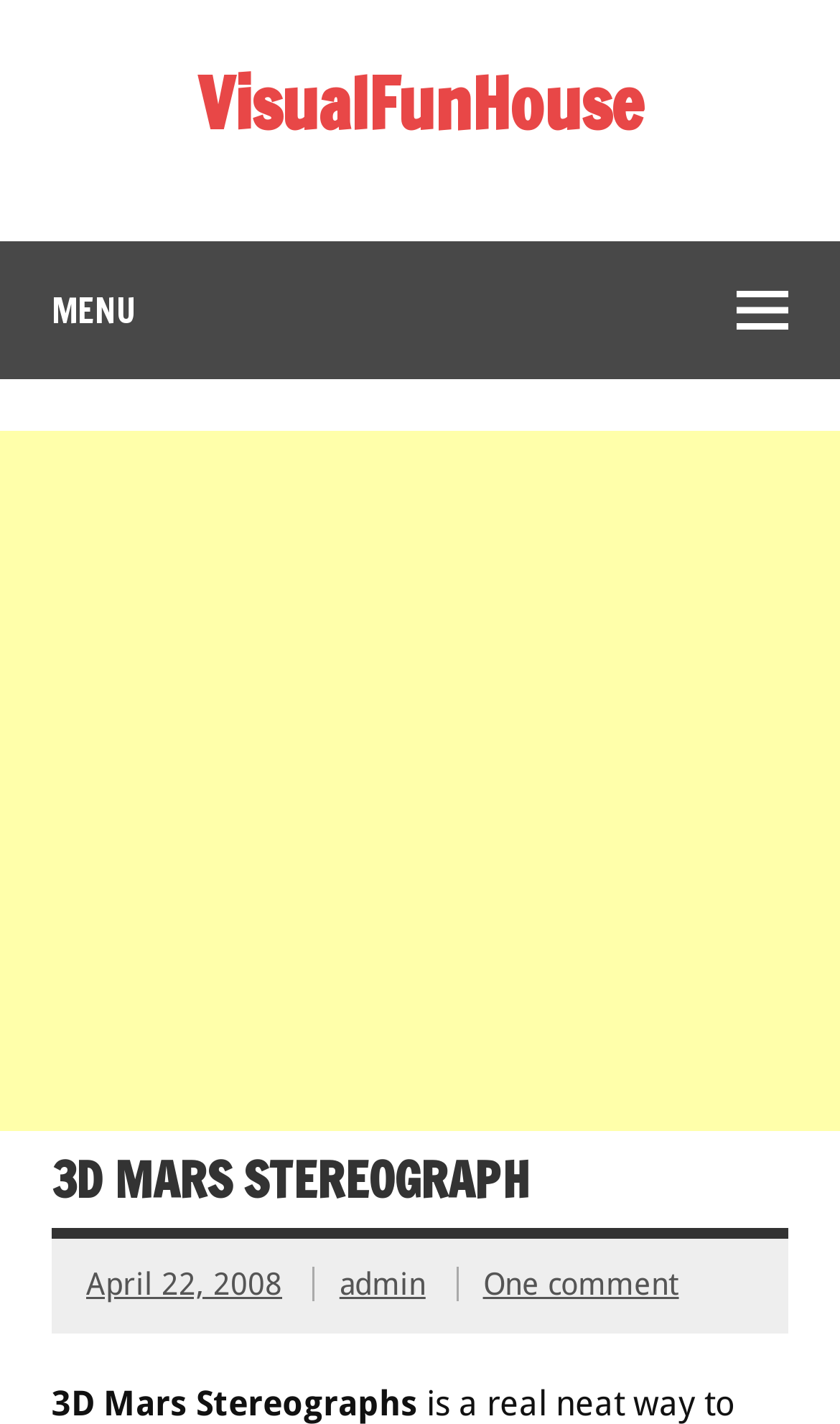Respond with a single word or phrase to the following question: Who is the author of the 3D Mars Stereograph post?

admin